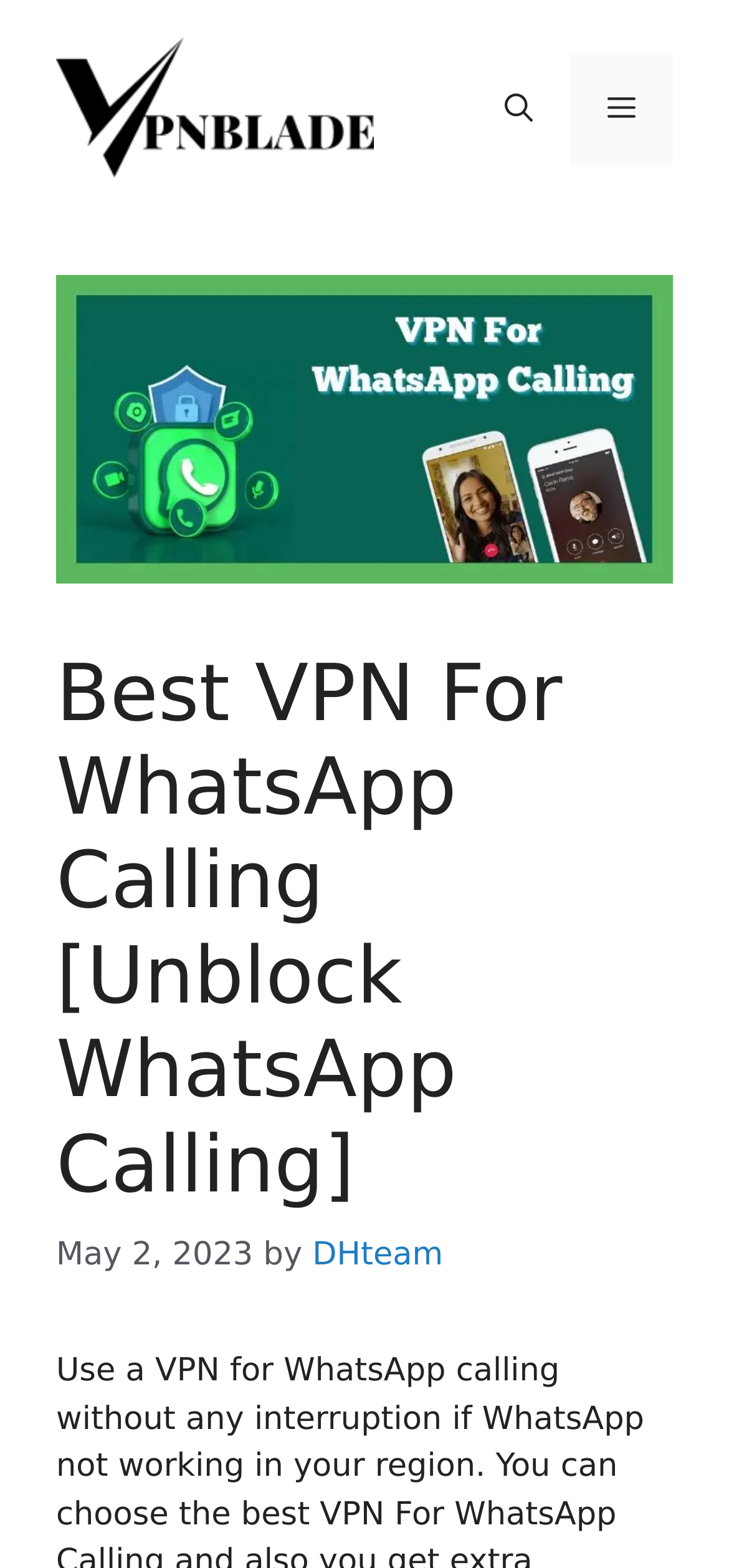What is the purpose of the button 'Open search'?
Utilize the image to construct a detailed and well-explained answer.

The button 'Open search' is located in the navigation section at the top right corner of the webpage, and its purpose is to open a search function, allowing users to search for specific content on the website.